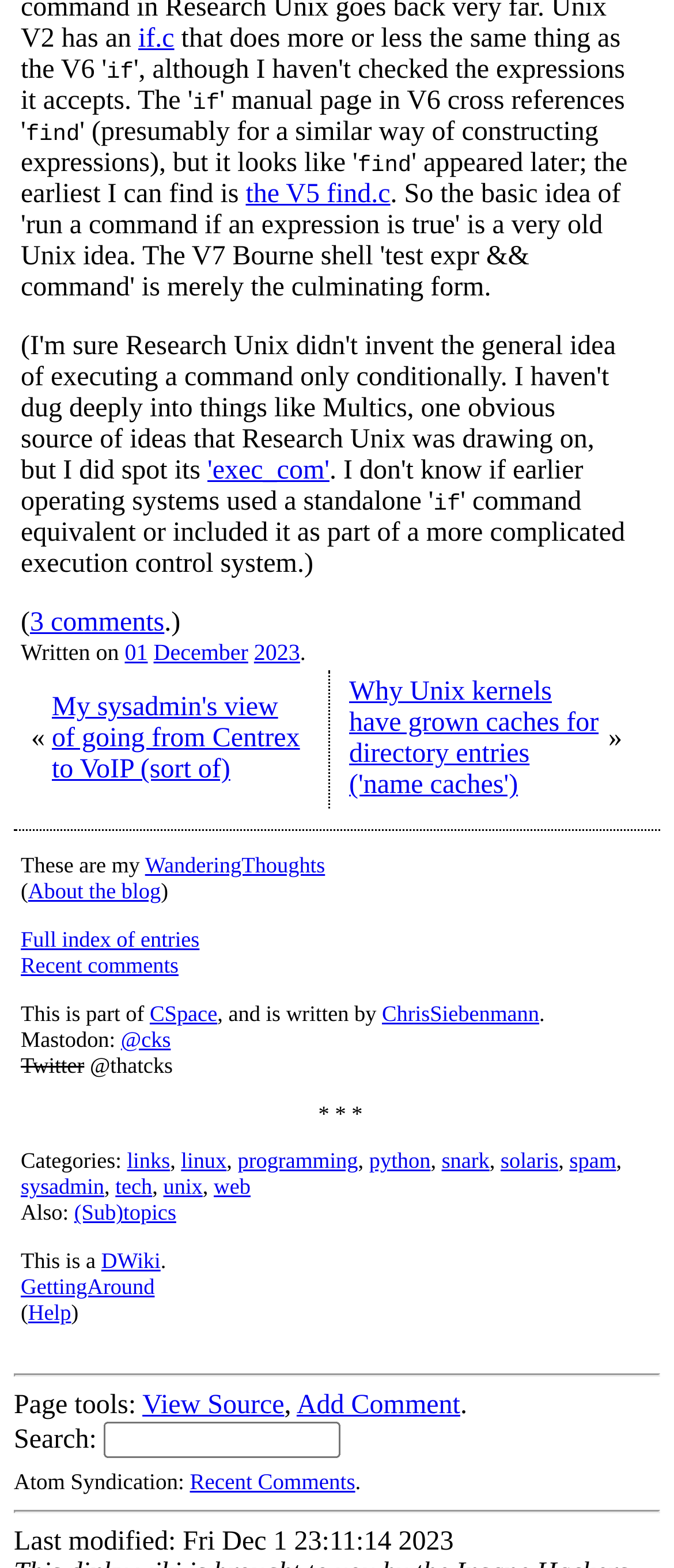Identify the bounding box for the UI element described as: "Add Comment". Ensure the coordinates are four float numbers between 0 and 1, formatted as [left, top, right, bottom].

[0.44, 0.887, 0.683, 0.906]